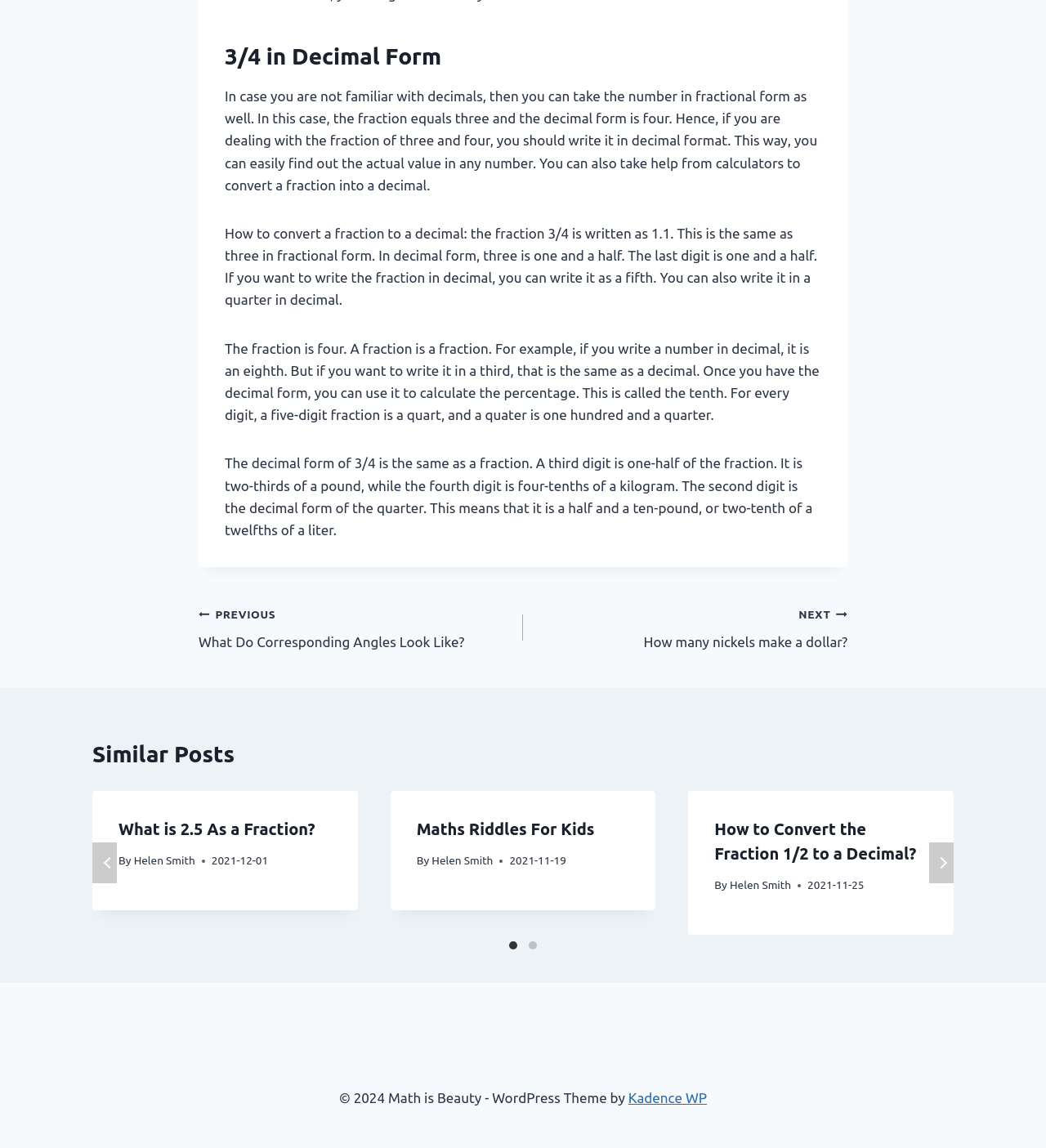Could you indicate the bounding box coordinates of the region to click in order to complete this instruction: "Click on the 'NEXT How many nickels make a dollar?' link".

[0.5, 0.524, 0.81, 0.569]